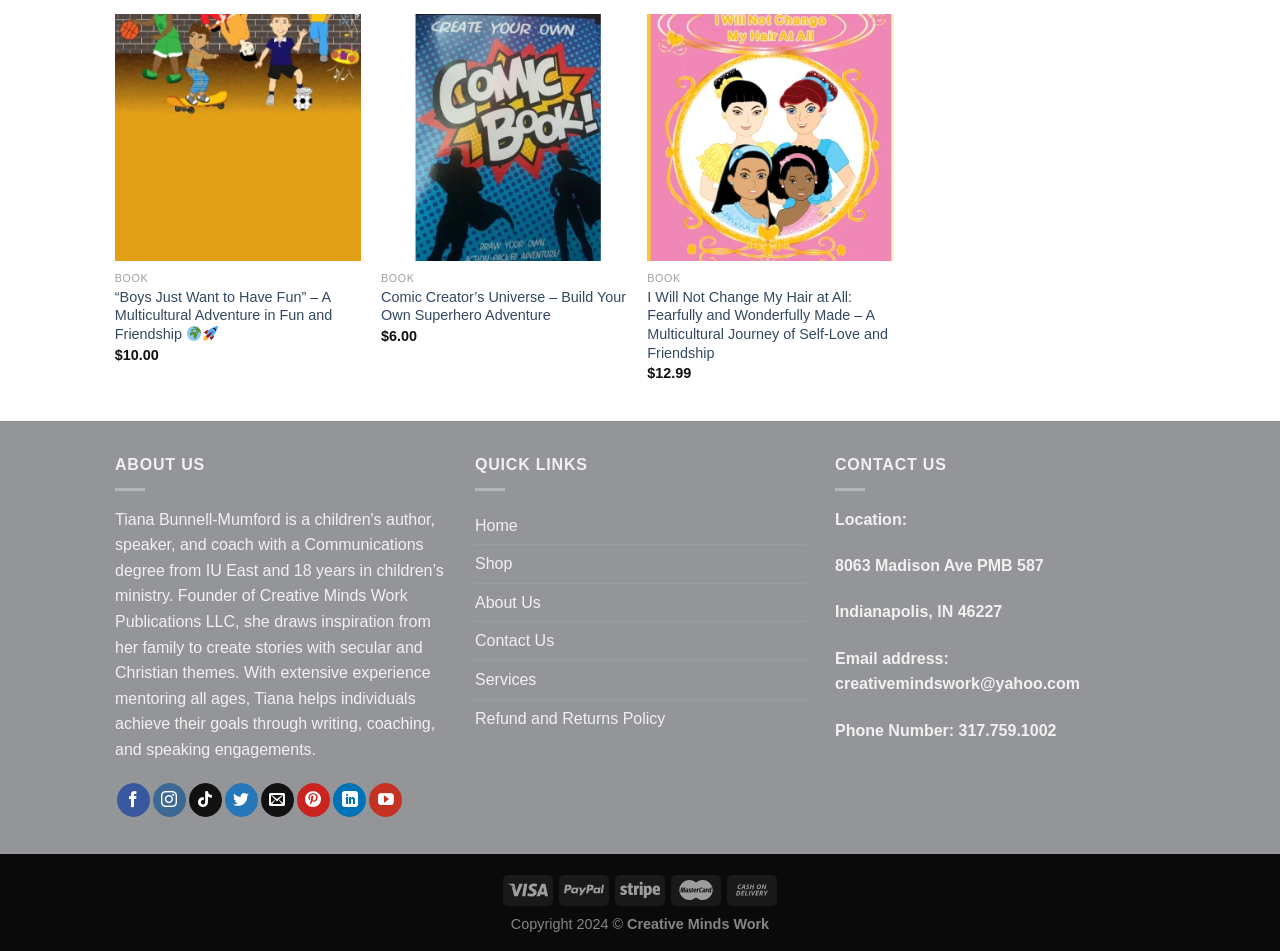How many social media platforms can you follow this website on?
Respond with a short answer, either a single word or a phrase, based on the image.

7